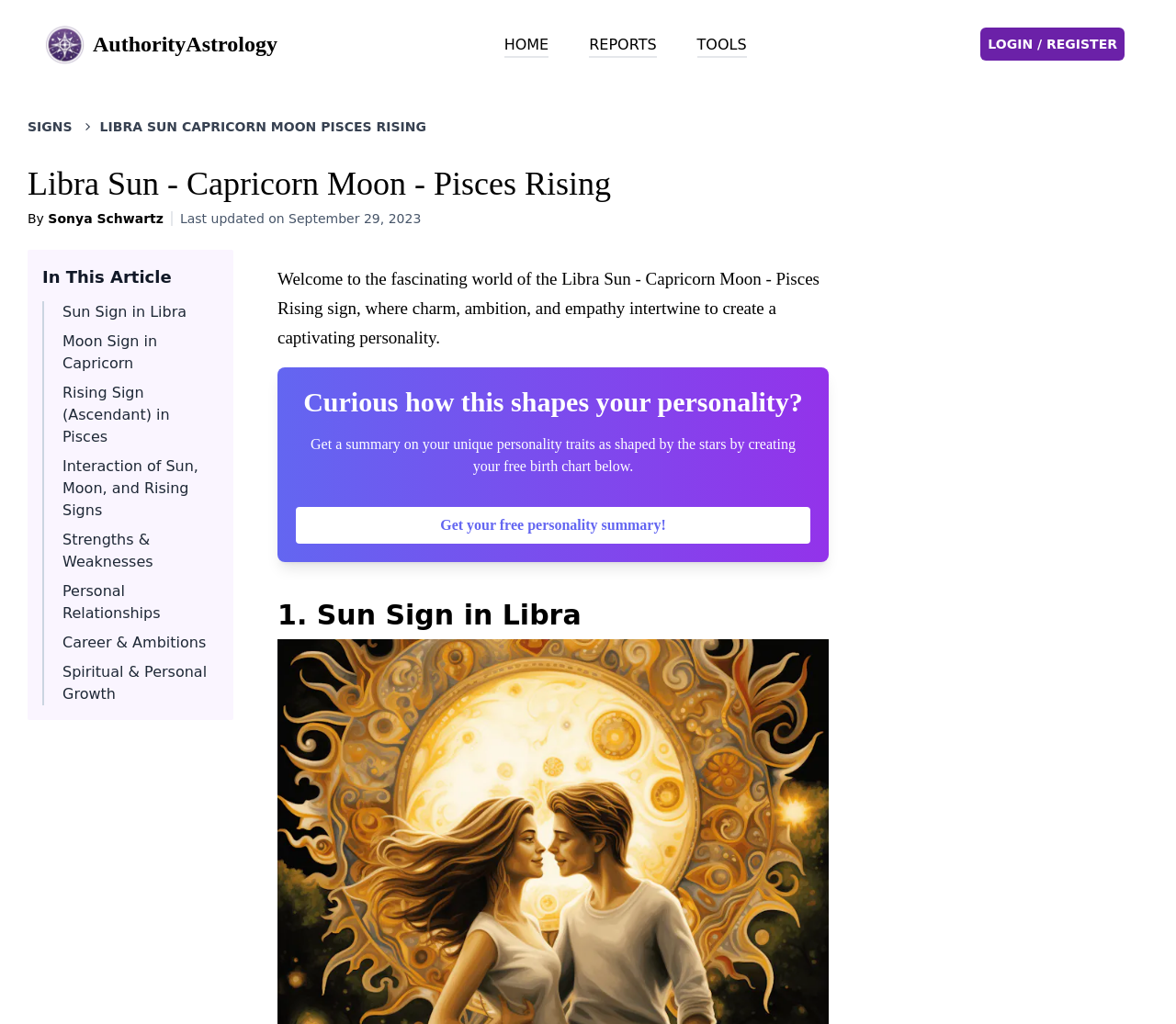Locate the coordinates of the bounding box for the clickable region that fulfills this instruction: "view reports".

[0.501, 0.033, 0.558, 0.057]